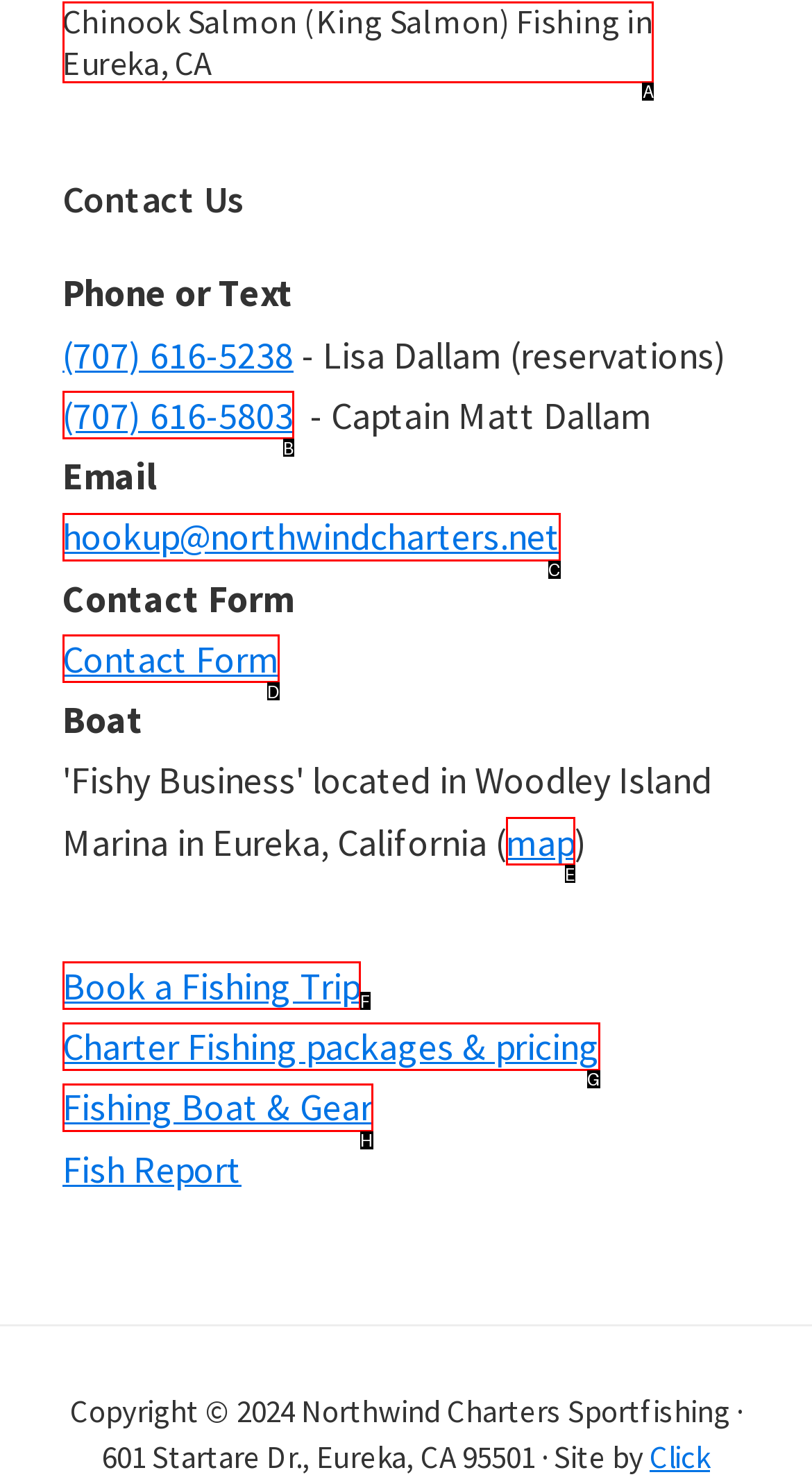Indicate the UI element to click to perform the task: Click on 'Chinook Salmon (King Salmon) Fishing in Eureka, CA'. Reply with the letter corresponding to the chosen element.

A